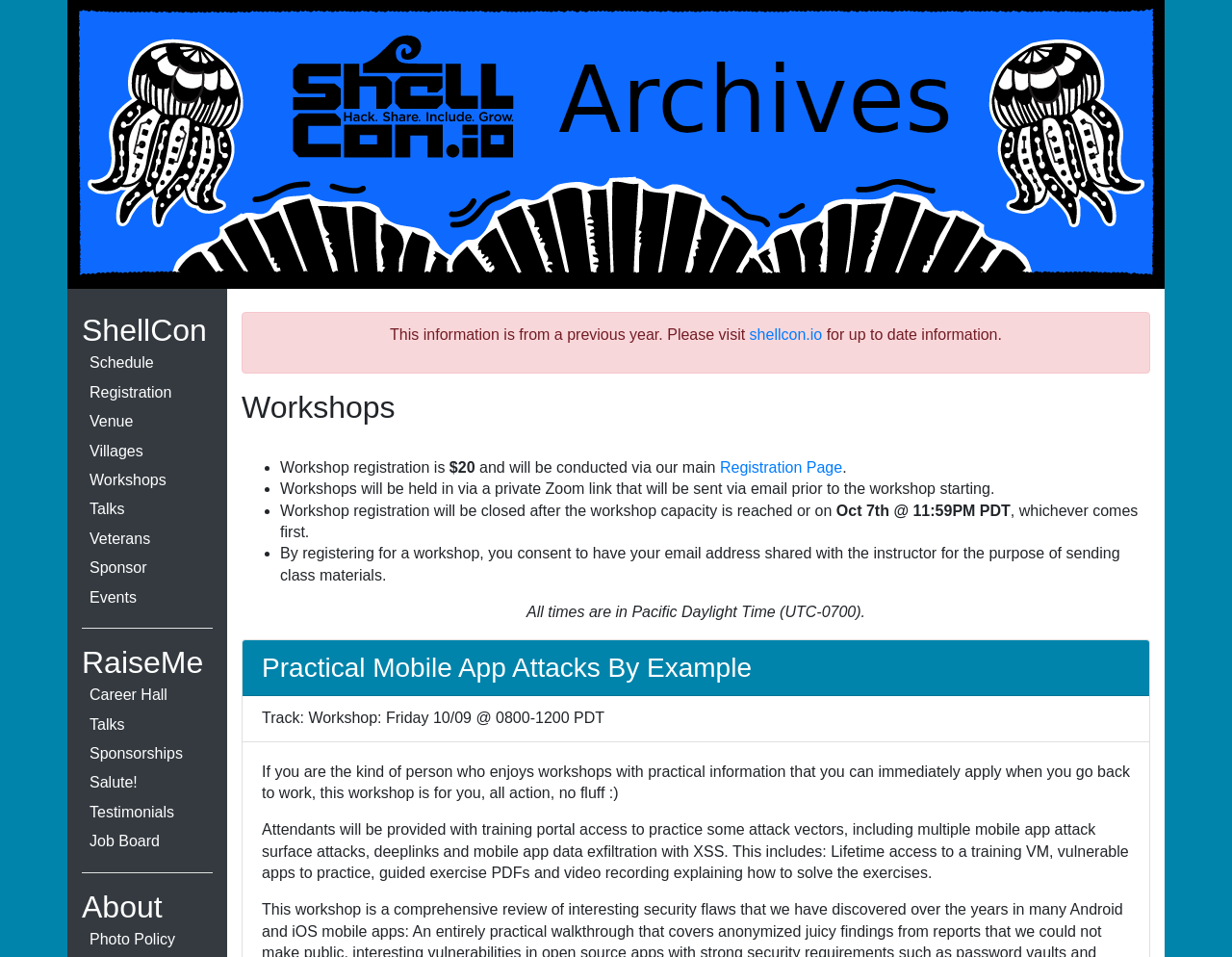Locate the bounding box coordinates of the element you need to click to accomplish the task described by this instruction: "Register for a workshop".

[0.584, 0.48, 0.684, 0.497]